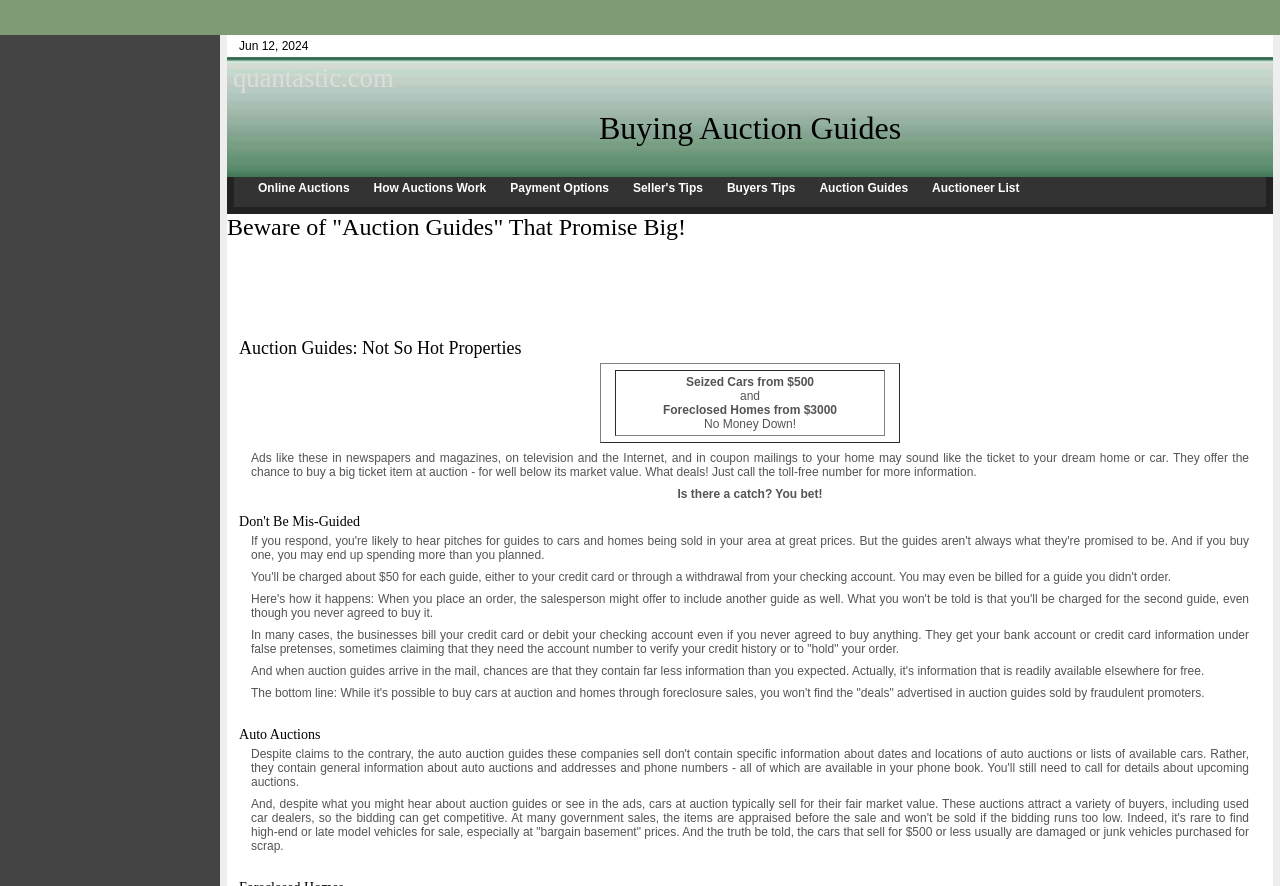What is the typical price range of cars sold at auction?
Using the visual information from the image, give a one-word or short-phrase answer.

Fair market value